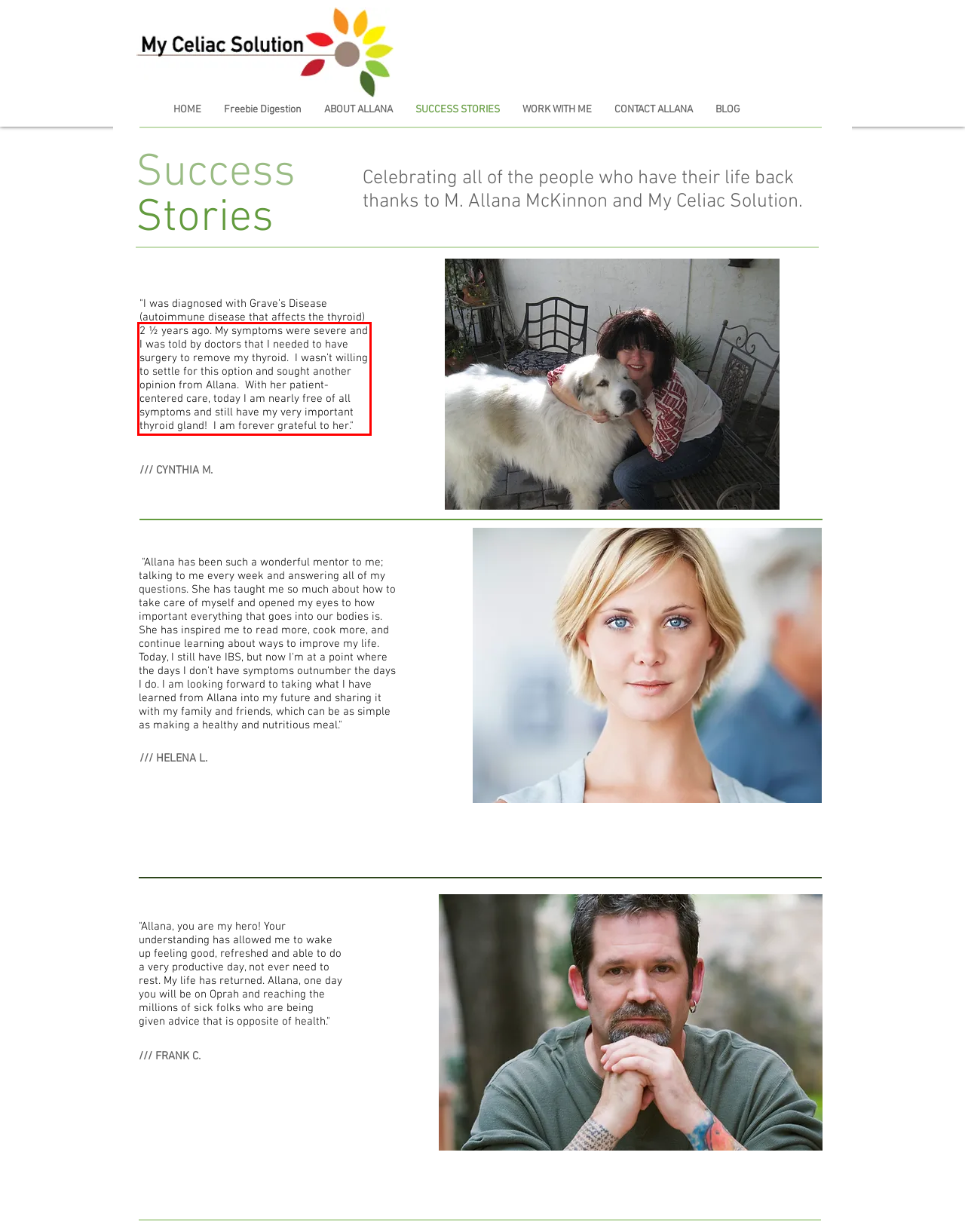Observe the screenshot of the webpage, locate the red bounding box, and extract the text content within it.

2 ½ years ago. My symptoms were severe and I was told by doctors that I needed to have surgery to remove my thyroid. I wasn’t willing to settle for this option and sought another opinion from Allana. With her patient-centered care, today I am nearly free of all symptoms and still have my very important thyroid gland! I am forever grateful to her."